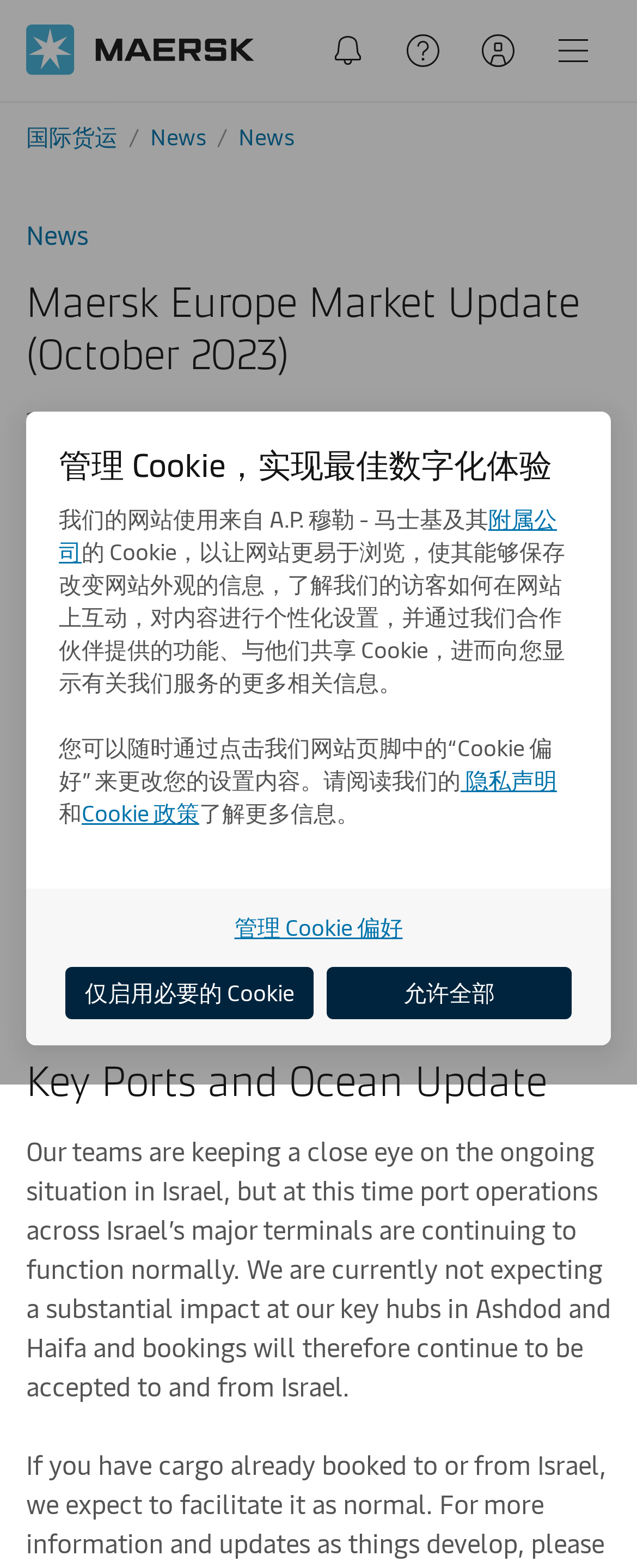Refer to the image and provide an in-depth answer to the question:
What is the situation at Israel's major terminals?

According to the static text, our teams are keeping a close eye on the ongoing situation in Israel, but at this time port operations across Israel’s major terminals are continuing to function normally.